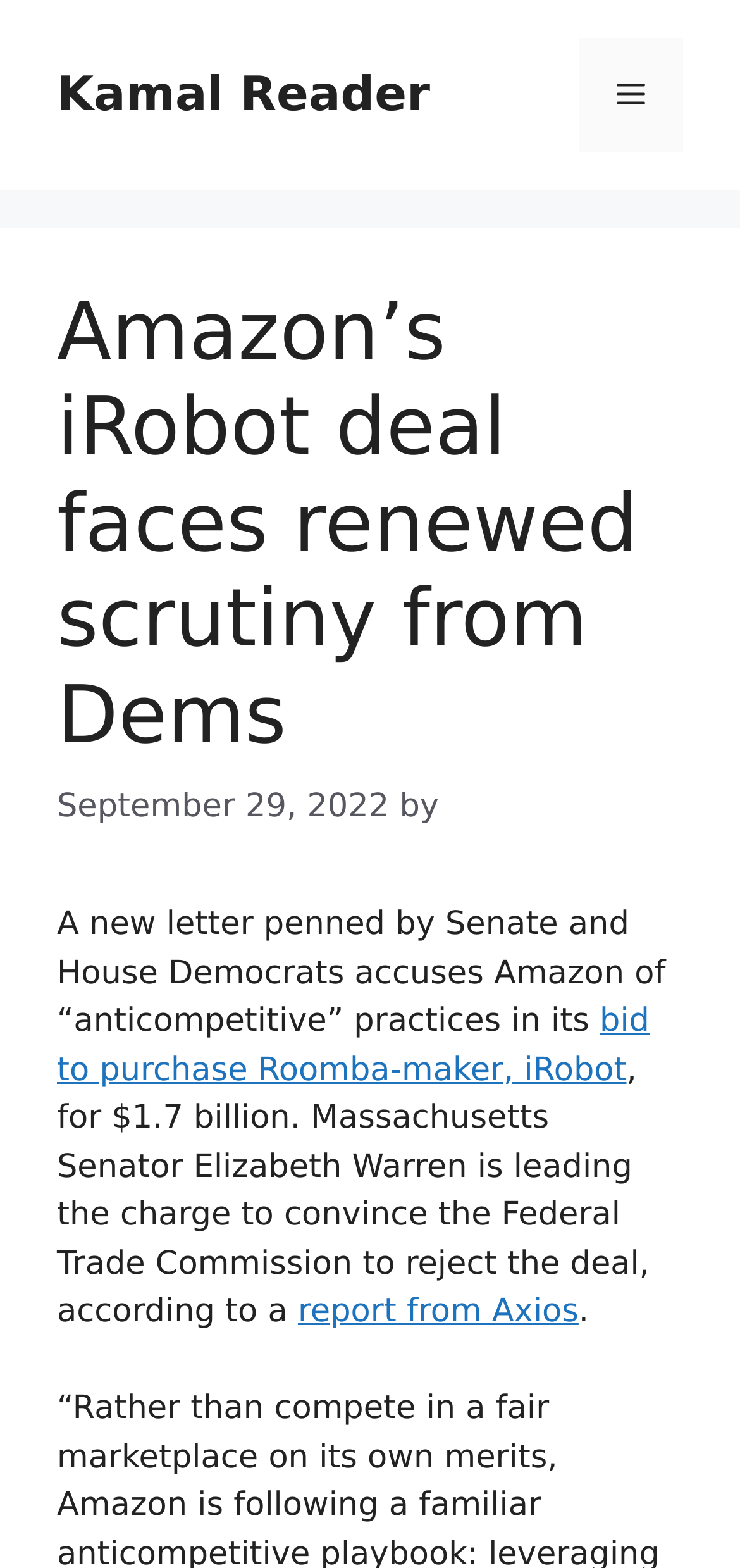Provide the bounding box coordinates for the UI element that is described as: "Menu".

[0.782, 0.024, 0.923, 0.097]